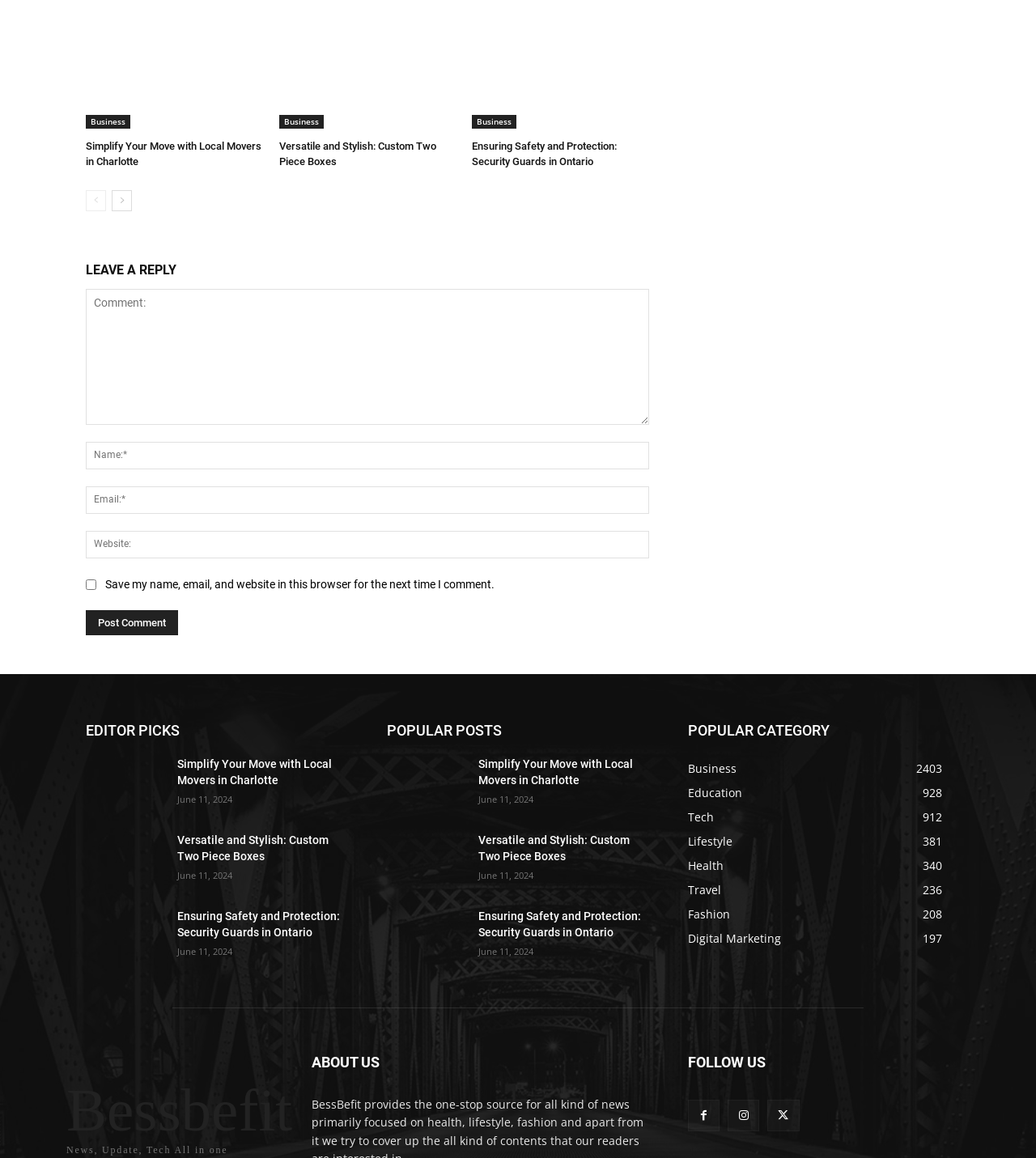Can you find the bounding box coordinates for the element that needs to be clicked to execute this instruction: "Click on the 'Post Comment' button"? The coordinates should be given as four float numbers between 0 and 1, i.e., [left, top, right, bottom].

[0.083, 0.526, 0.172, 0.548]